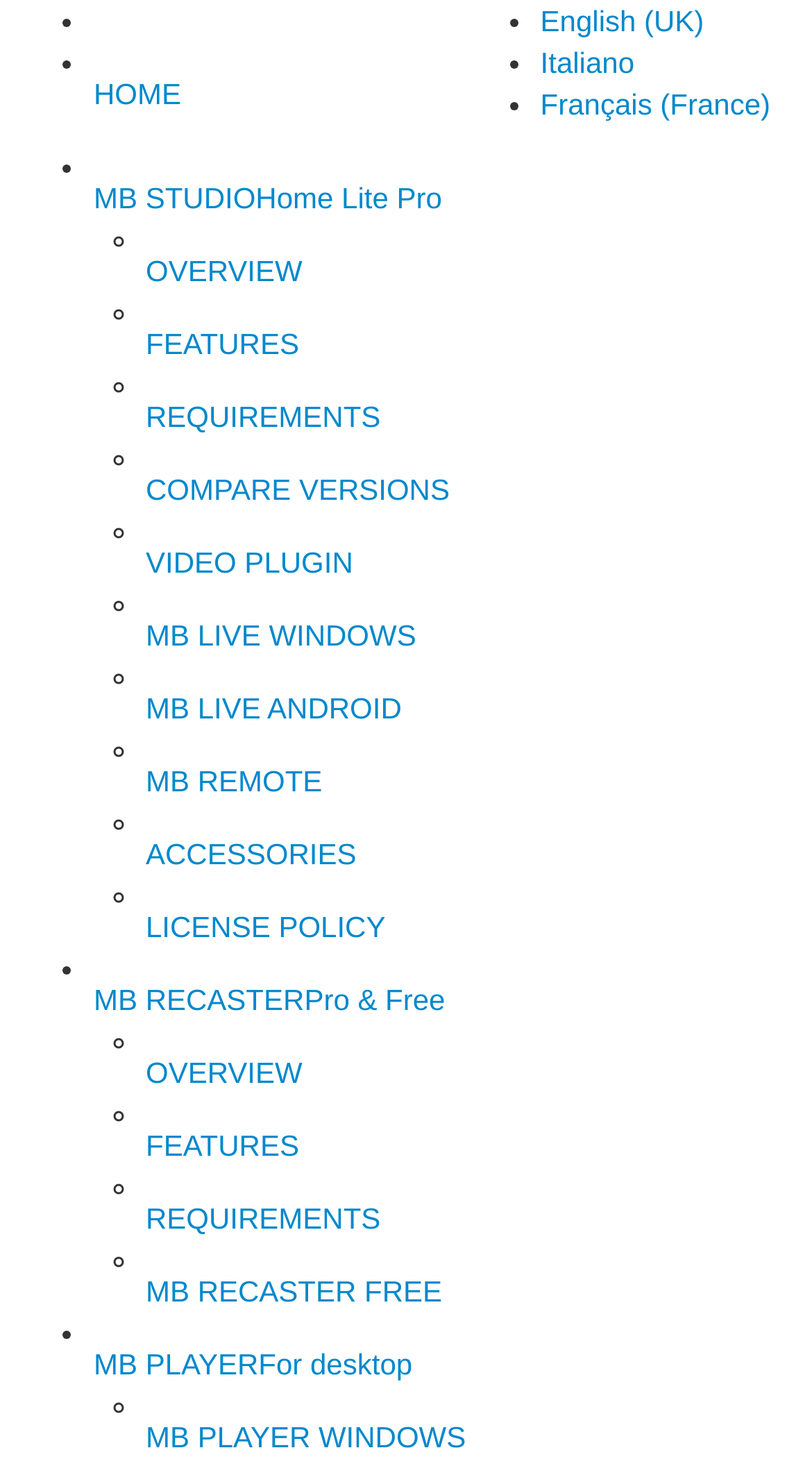Give a one-word or short phrase answer to this question: 
What language options are available on this webpage?

English, Italiano, Français